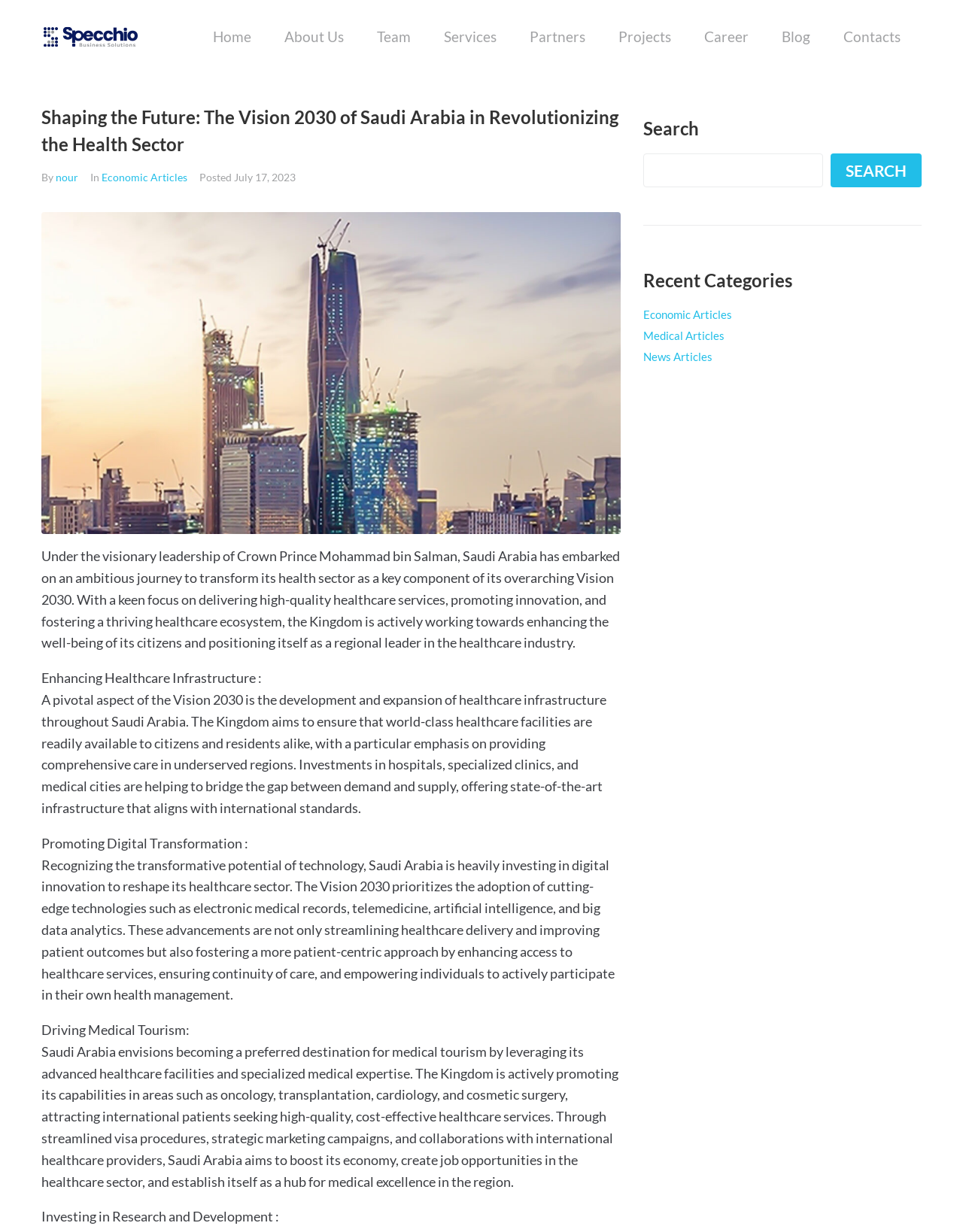Determine the bounding box for the UI element as described: "Blog". The coordinates should be represented as four float numbers between 0 and 1, formatted as [left, top, right, bottom].

[0.812, 0.022, 0.861, 0.038]